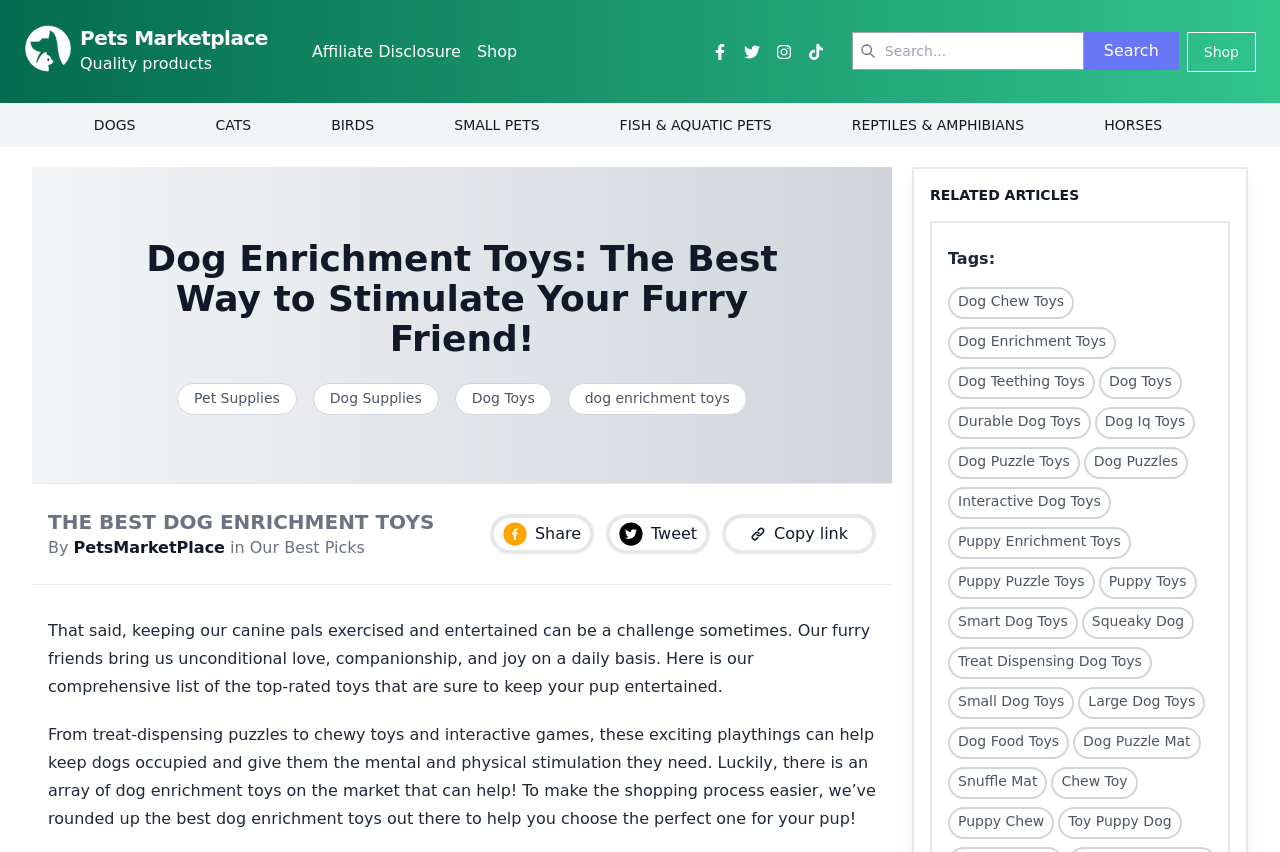What is the benefit of using treat-dispensing puzzles for dogs?
Please use the image to deliver a detailed and complete answer.

The webpage mentions treat-dispensing puzzles as one of the dog enrichment toys, which suggests that they provide mental stimulation to dogs by challenging them to figure out how to get the treats.